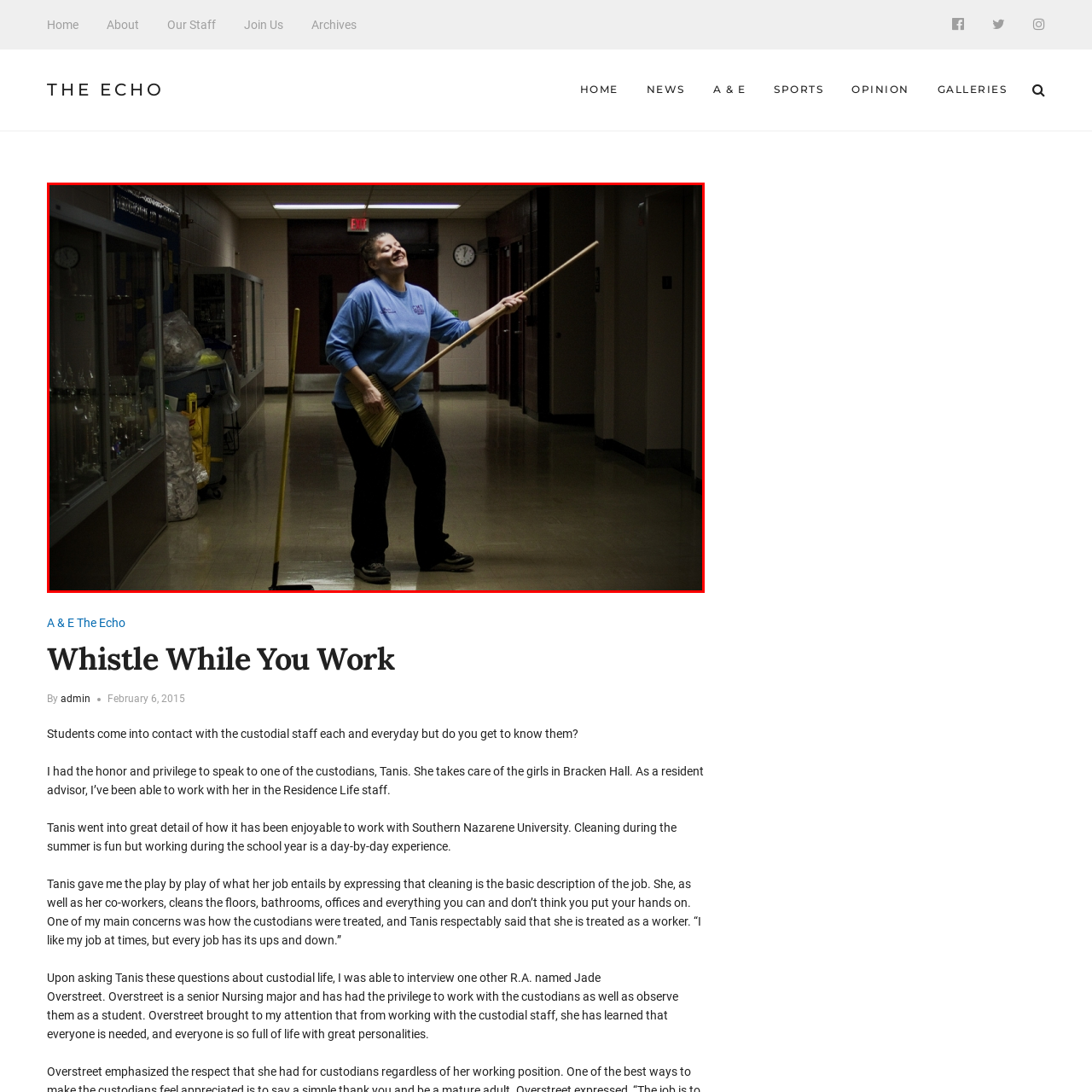Explain in detail what is happening in the image enclosed by the red border.

In the image titled "Whistle While You Work," a cheerful custodian stands confidently in a hallway, embodying the spirit of hard work and positivity. Dressed in a light blue work shirt, she holds a broom with one hand, while her other arm is playfully raised, suggesting a joyful moment in her day. Her expression showcases a sense of pride and enjoyment in her role, emphasizing the connection between custodial staff and the school community.

The corridor behind her is lined with lockers and set against a backdrop of muted colors, highlighting her presence and the everyday environment in which she works. Glass display cases hint at the school's achievements and history, while a clock on the wall indicates the passage of time in this bustling educational setting. This image captures a glimpse into the life of a custodian at Southern Nazarene University, portraying her dedication and the vital role she plays in creating a clean and welcoming space for students.